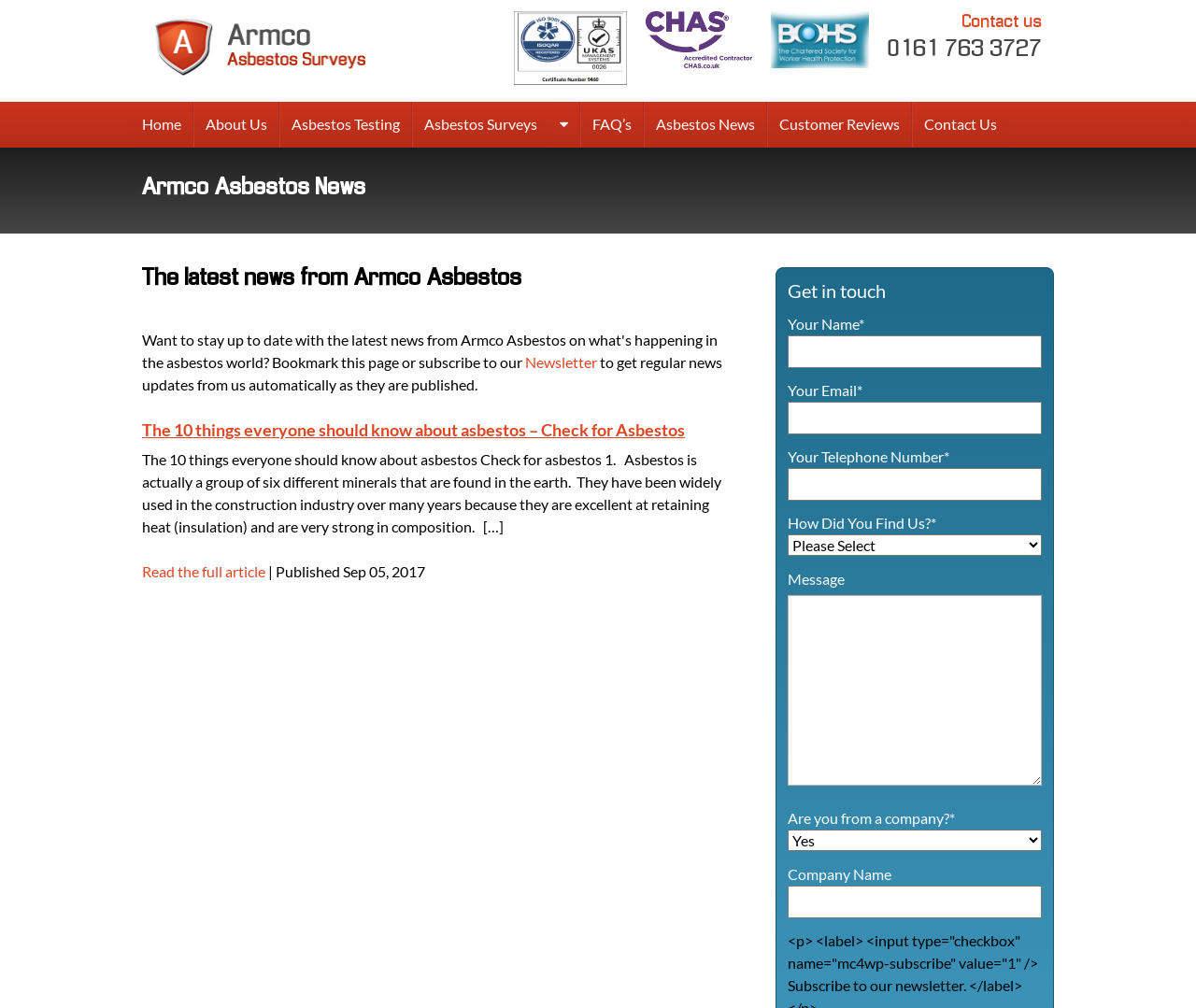Explain the webpage's design and content in an elaborate manner.

The webpage is about Armco Asbestos Surveys, a company that provides asbestos-related services. At the top, there is a heading that reads "Asbestos Training Armco Asbestos Surveys" with an image next to it. Below this, there are several links to different pages, including "Contact us", "BOHS Member", "Chas accredited logo", and "New Isoquar logo", each with an accompanying image.

On the left side of the page, there is a navigation menu with links to various sections, including "Home", "About Us", "Asbestos Testing", "Asbestos Surveys", "FAQ's", "Asbestos News", "Customer Reviews", and "Contact Us". 

The main content of the page is divided into two sections. The first section has a heading that reads "Armco Asbestos News" and features a news article titled "The 10 things everyone should know about asbestos – Check for Asbestos". The article provides information about asbestos, its properties, and its uses. Below the article, there is a link to read the full article and a publication date.

The second section appears to be a contact form, where users can enter their name, email, telephone number, and message. There are also dropdown menus to select how they found the company and whether they are from a company, as well as a field to enter their company name.